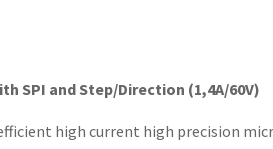Give a one-word or one-phrase response to the question: 
What is the purpose of coolStep™ in the TMC261?

Load-dependent current control